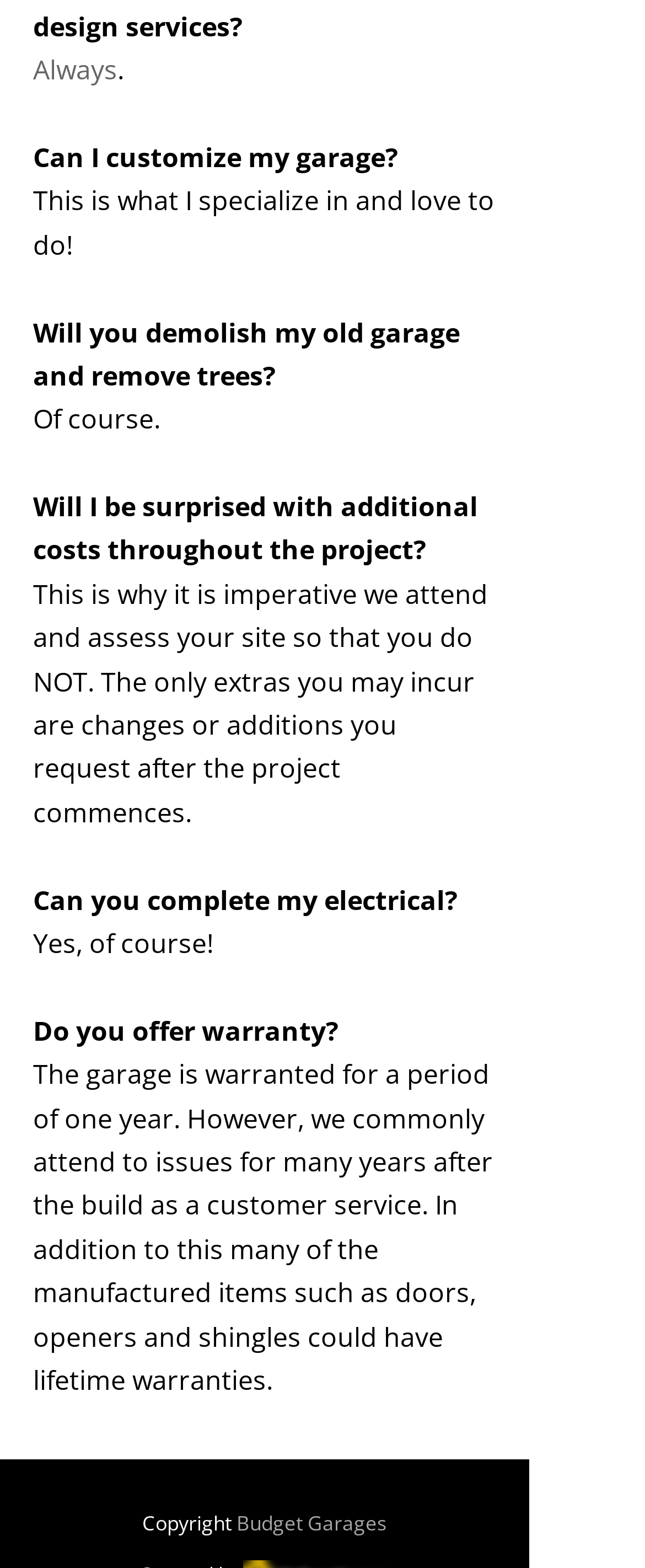Please determine the bounding box coordinates, formatted as (top-left x, top-left y, bottom-right x, bottom-right y), with all values as floating point numbers between 0 and 1. Identify the bounding box of the region described as: Budget Garages

[0.367, 0.963, 0.6, 0.981]